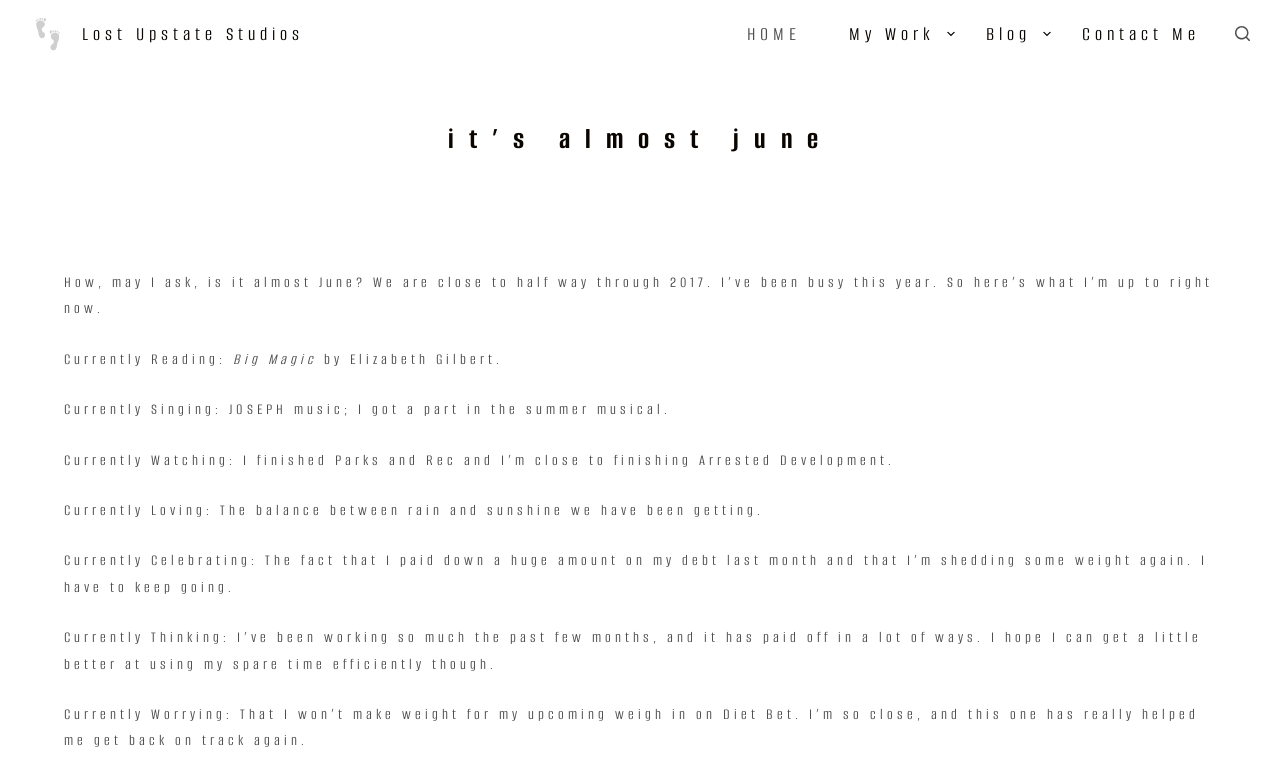Given the element description "parent_node: Lost Upstate Studios", identify the bounding box of the corresponding UI element.

[0.023, 0.02, 0.052, 0.066]